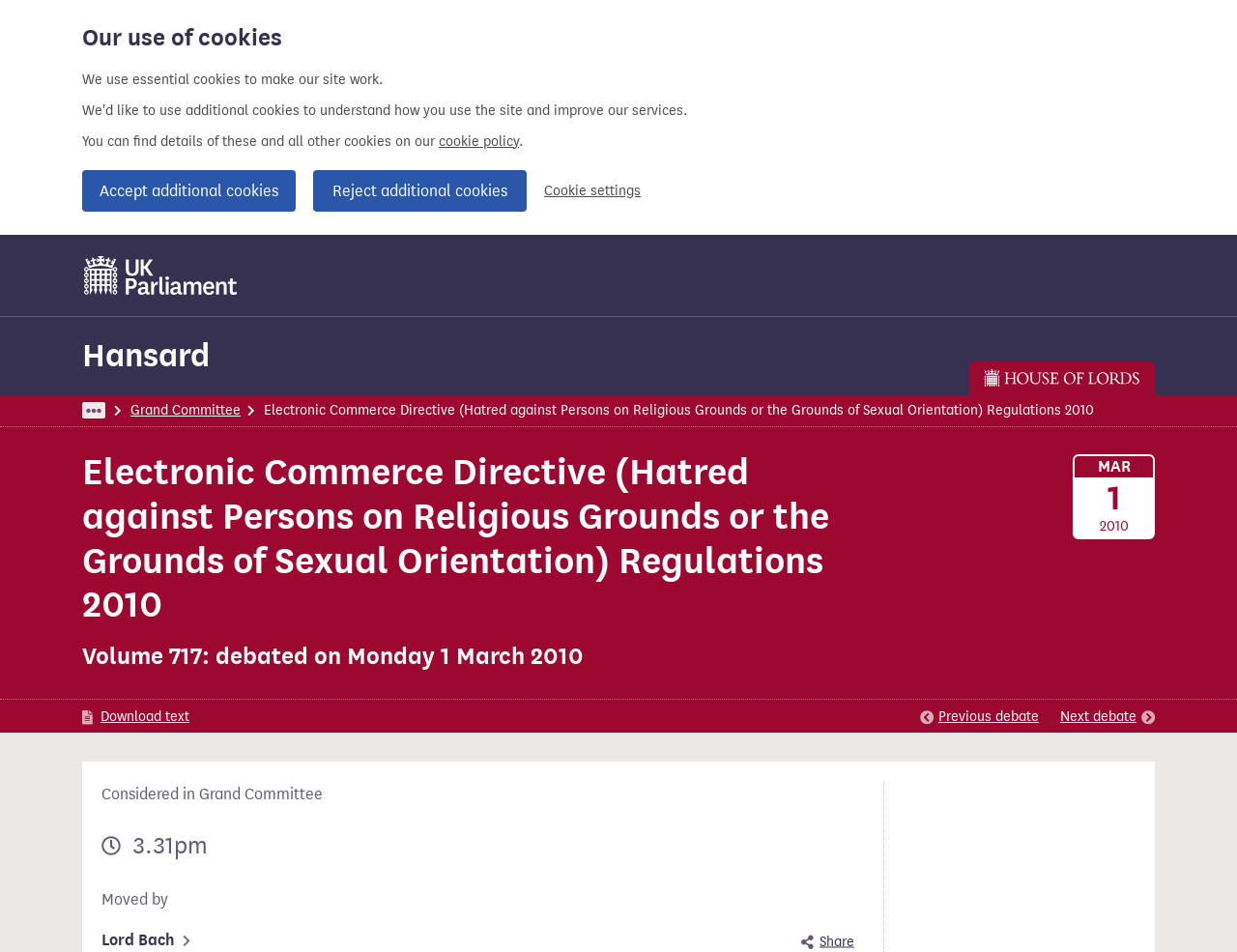Locate the bounding box coordinates of the area to click to fulfill this instruction: "Go to Grand Committee". The bounding box should be presented as four float numbers between 0 and 1, in the order [left, top, right, bottom].

[0.105, 0.422, 0.195, 0.439]